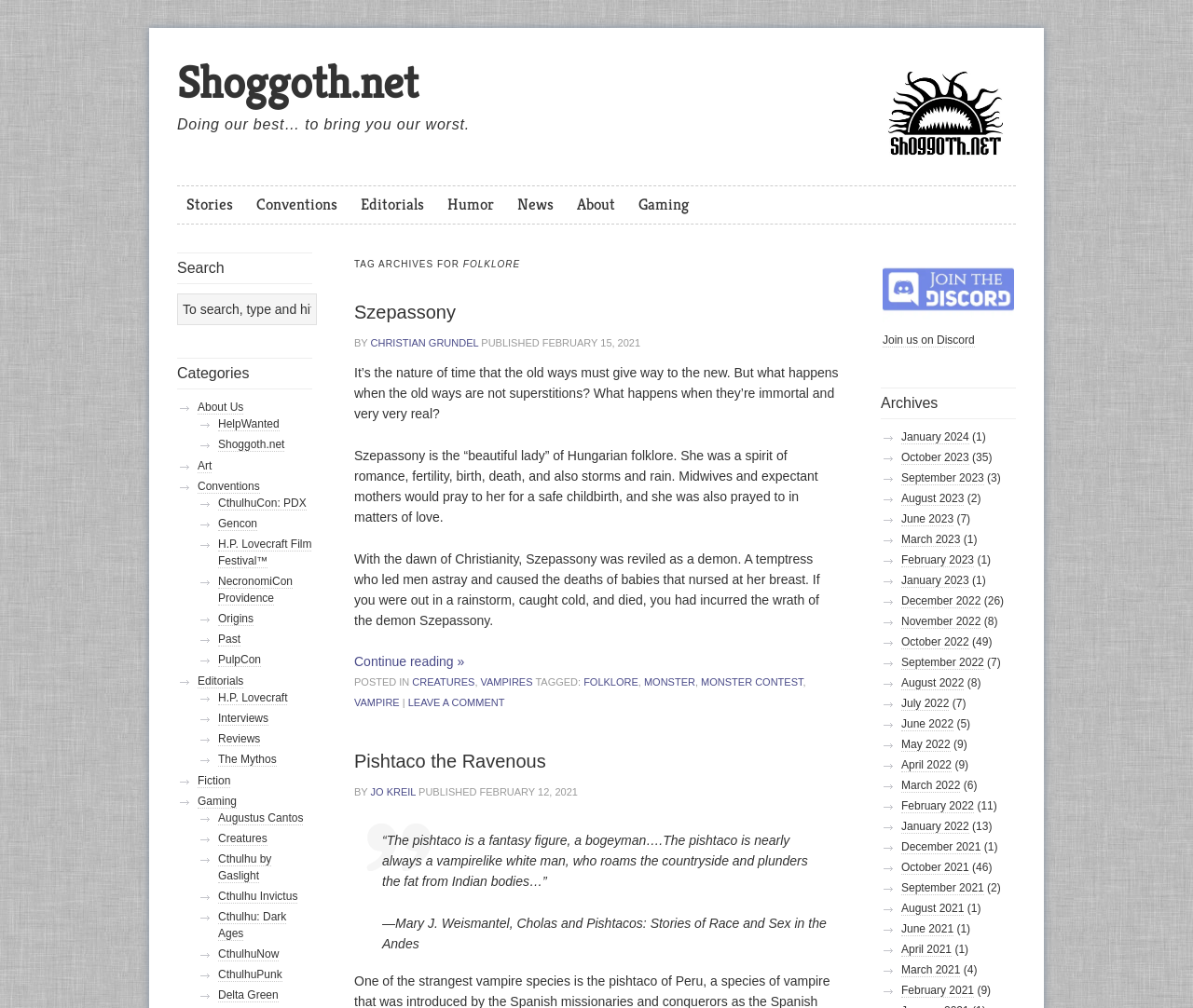Identify the bounding box coordinates of the element to click to follow this instruction: 'Read the article about Szepassony'. Ensure the coordinates are four float values between 0 and 1, provided as [left, top, right, bottom].

[0.297, 0.362, 0.703, 0.418]